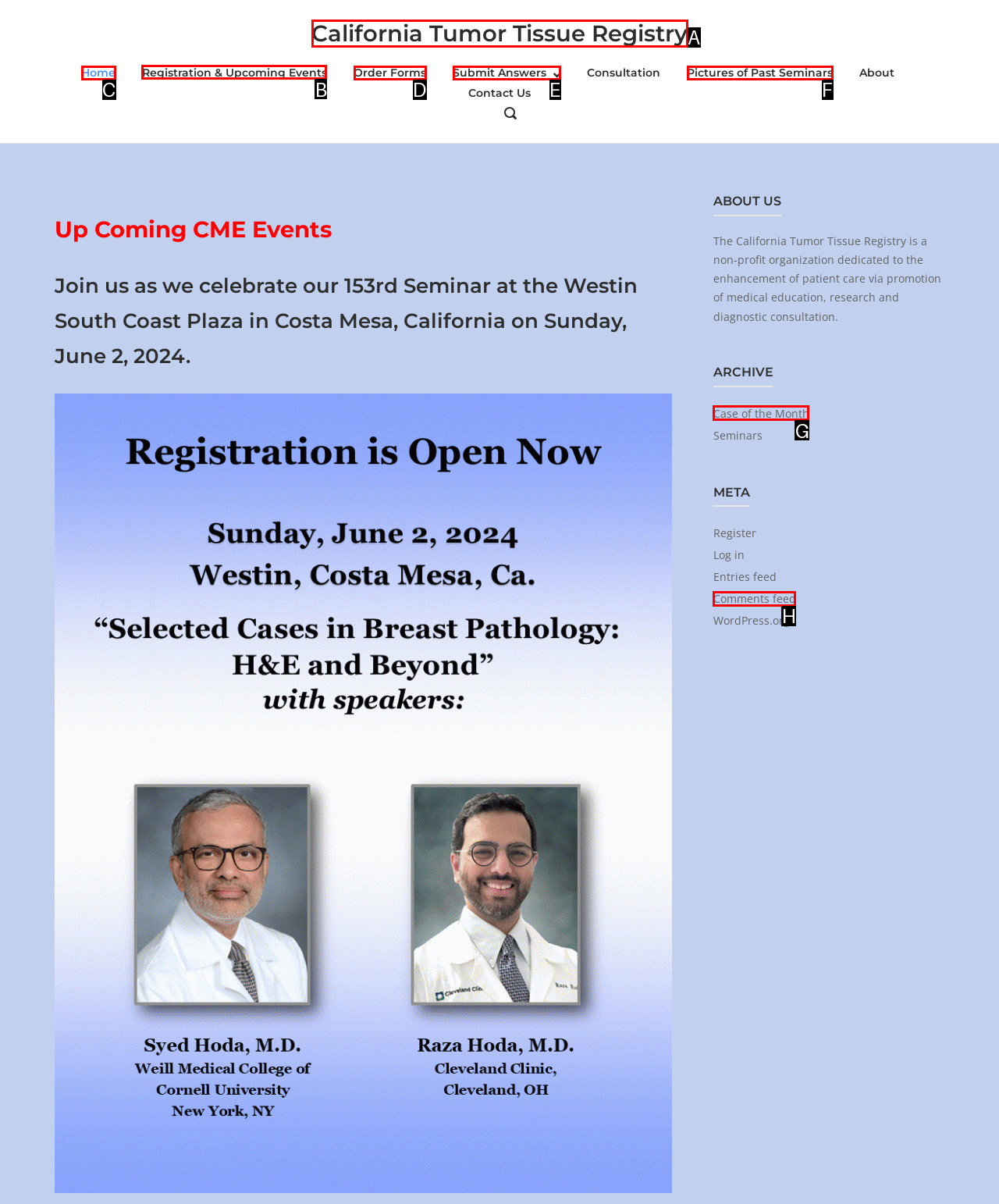Identify which HTML element to click to fulfill the following task: Click on the 'REAL WEDDINGS' link. Provide your response using the letter of the correct choice.

None